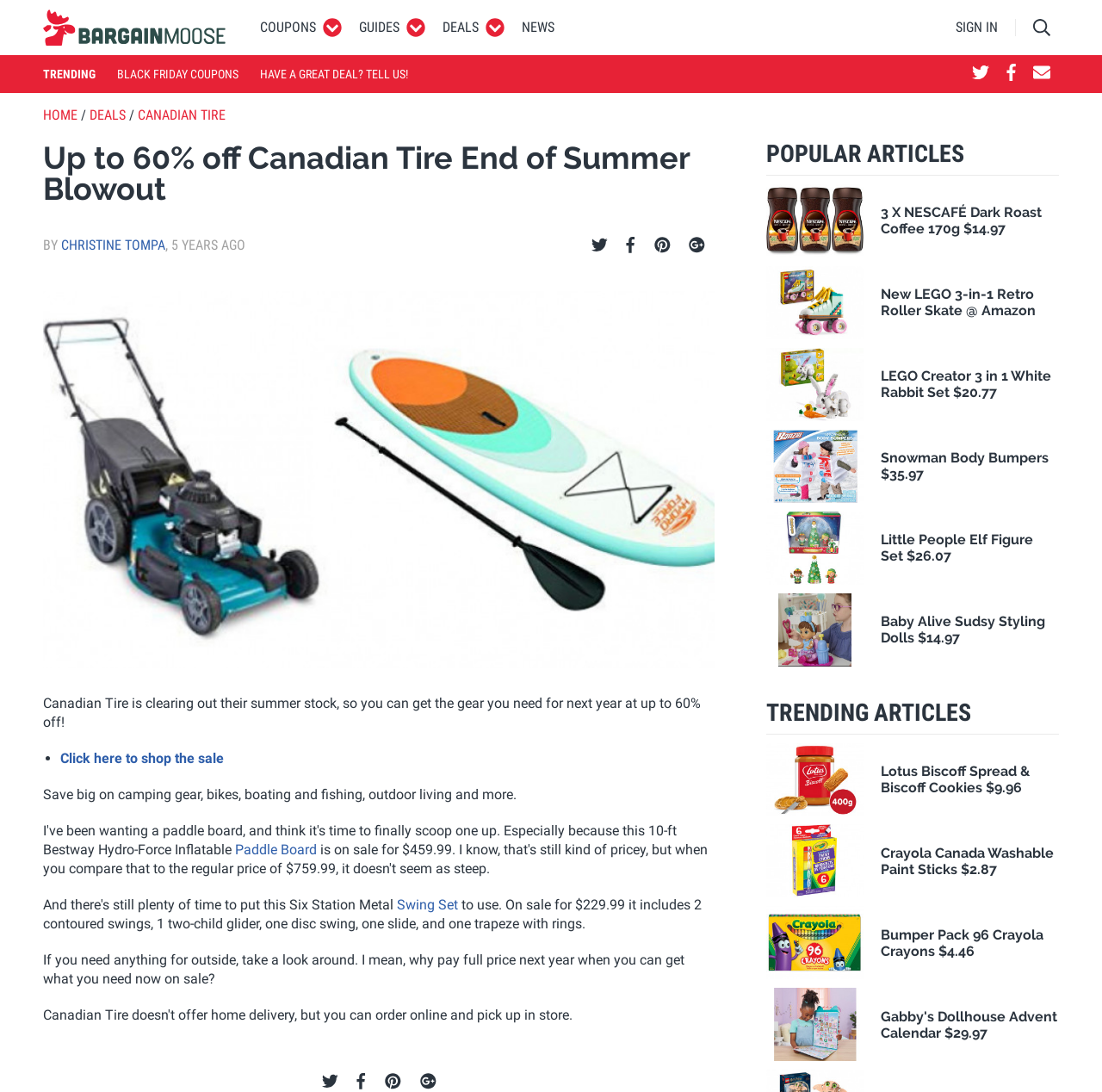What is the price of the swing set on sale?
Please look at the screenshot and answer in one word or a short phrase.

$229.99